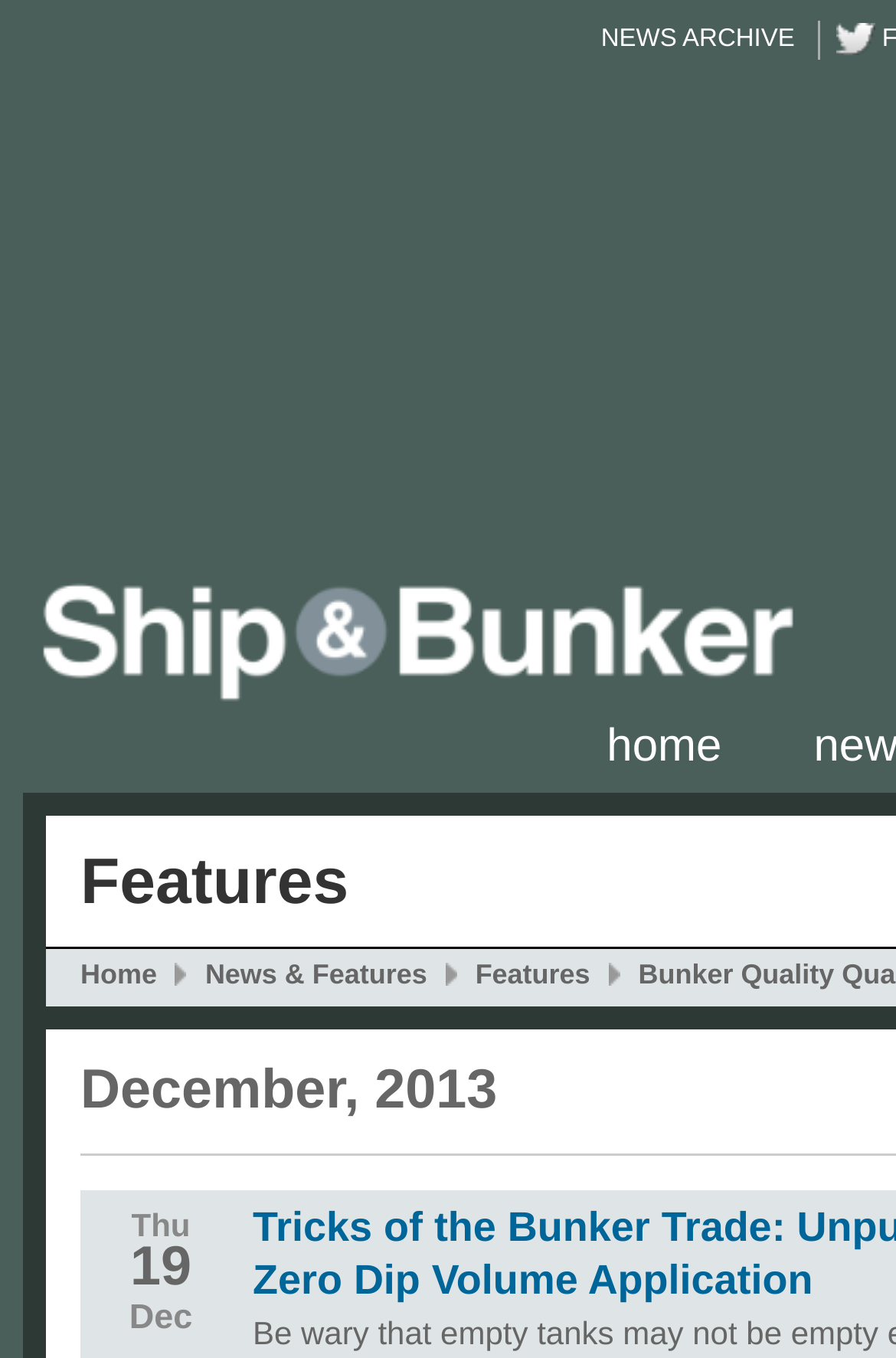How many links are there in the top section?
Could you answer the question in a detailed manner, providing as much information as possible?

In the top section, I found three links: 'NEWS ARCHIVE', 'Ship & Bunker', and 'home'. These links are positioned at the top of the page, as indicated by their y1 and y2 coordinates.